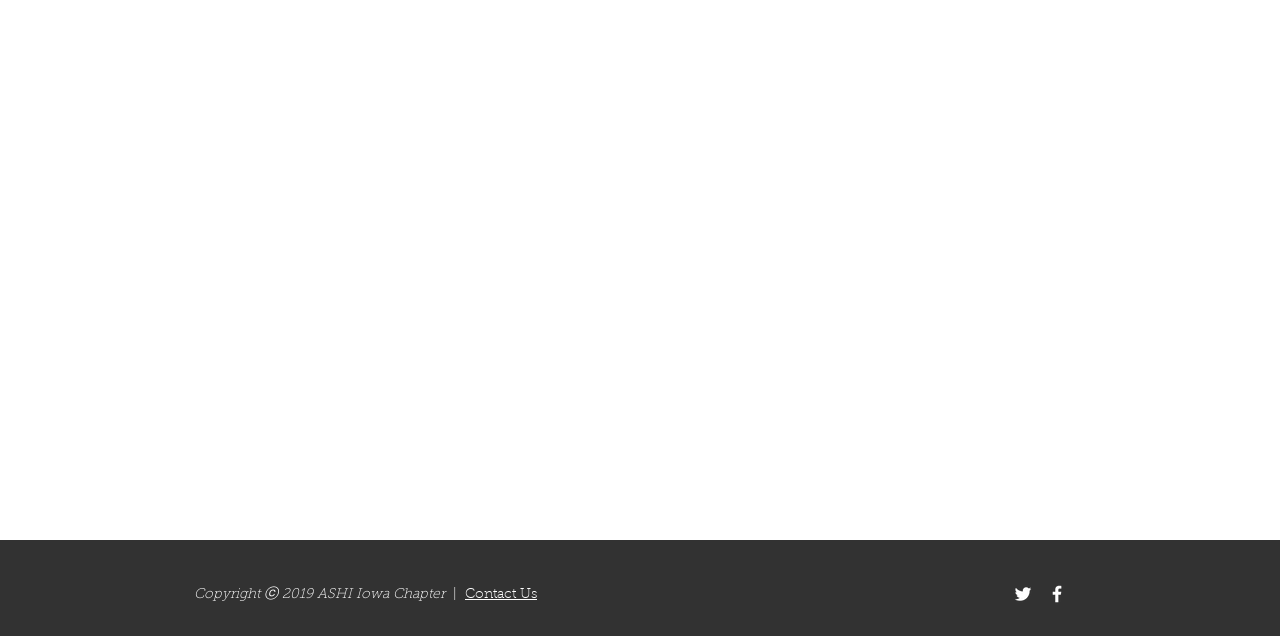Respond with a single word or phrase to the following question:
What is the purpose of the 'Contact Us' link?

To contact the organization